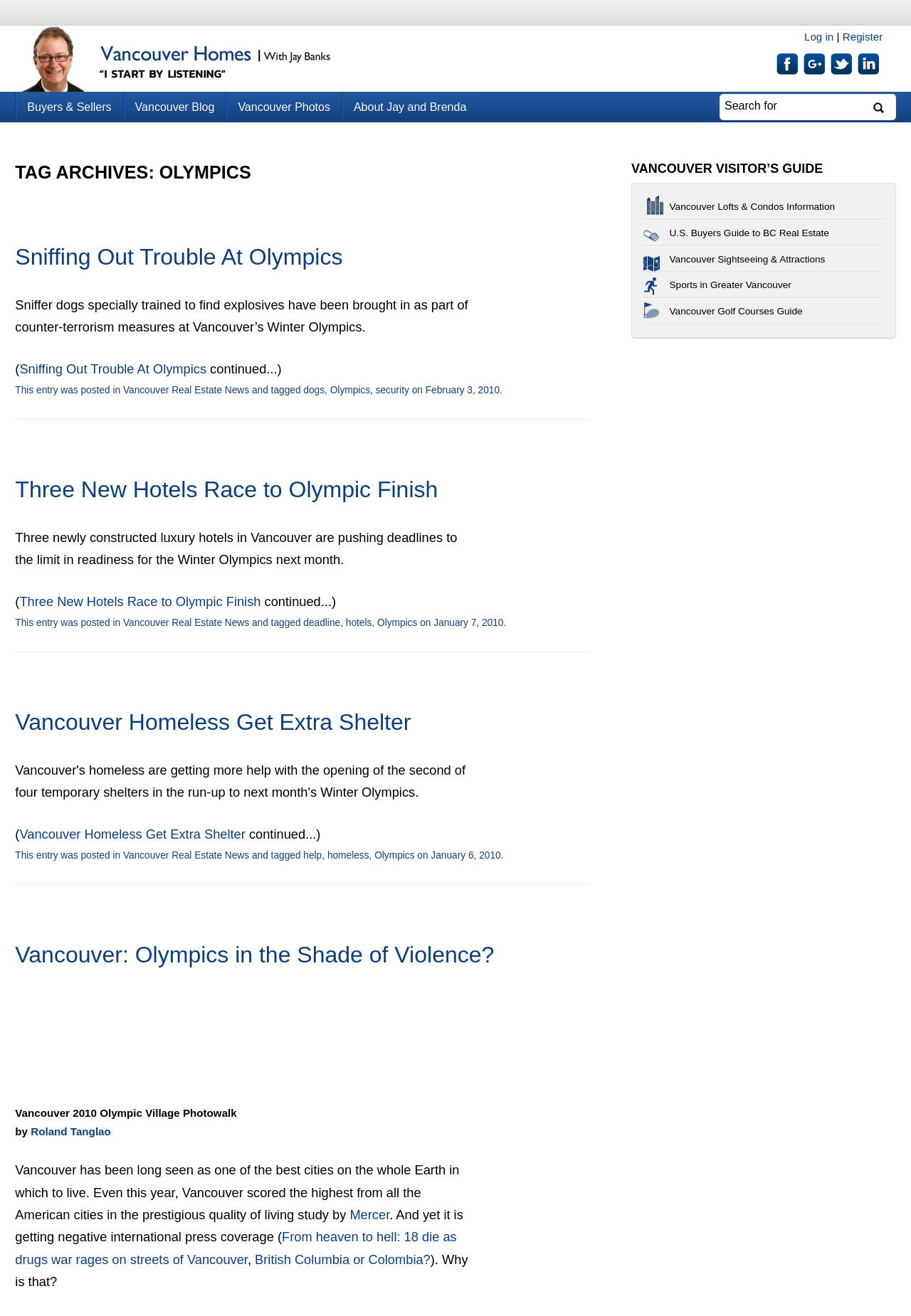Indicate the bounding box coordinates of the element that must be clicked to execute the instruction: "Log in". The coordinates should be given as four float numbers between 0 and 1, i.e., [left, top, right, bottom].

[0.883, 0.023, 0.915, 0.032]